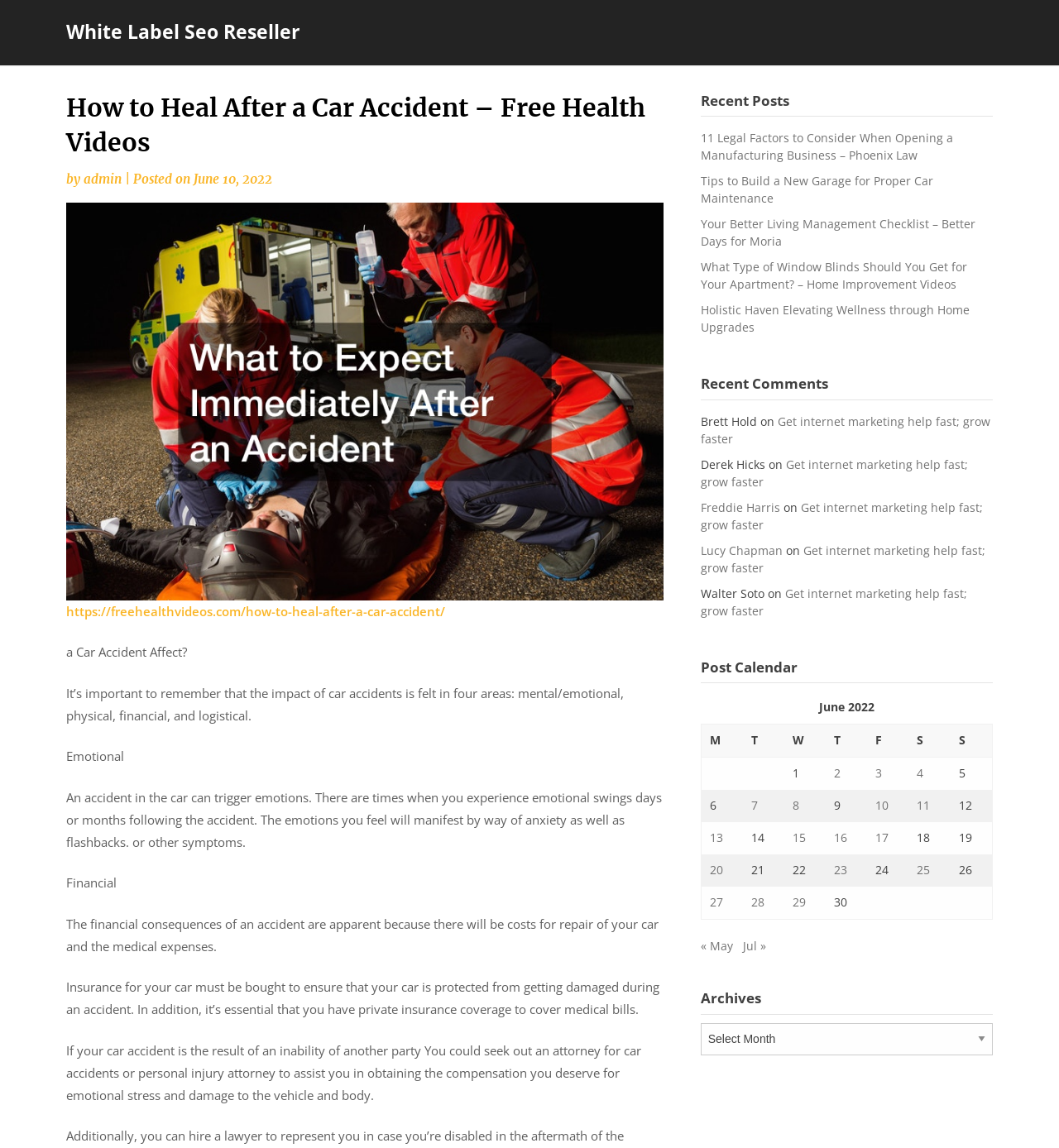Ascertain the bounding box coordinates for the UI element detailed here: "White Label Seo Reseller". The coordinates should be provided as [left, top, right, bottom] with each value being a float between 0 and 1.

[0.062, 0.016, 0.283, 0.039]